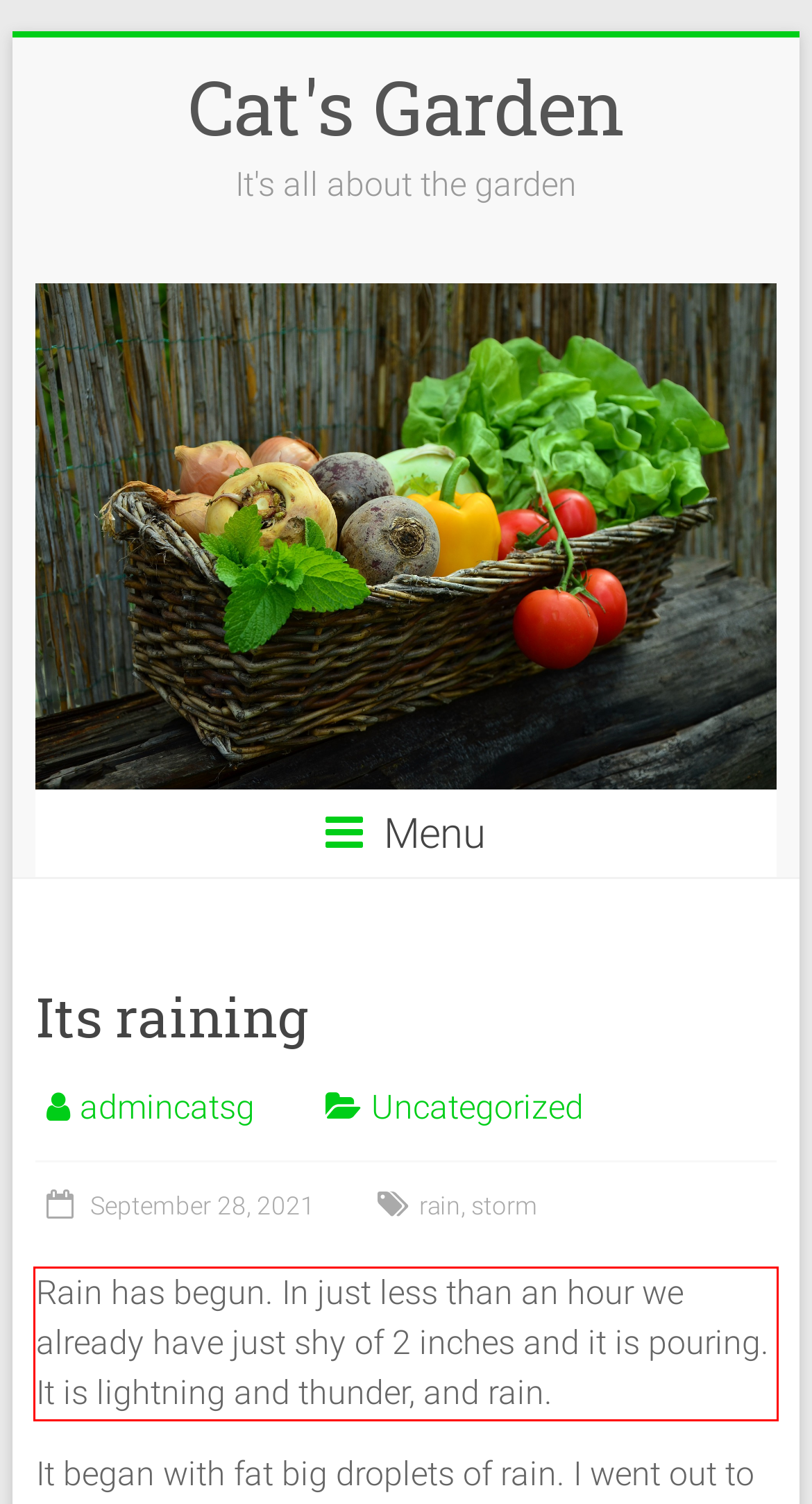Your task is to recognize and extract the text content from the UI element enclosed in the red bounding box on the webpage screenshot.

Rain has begun. In just less than an hour we already have just shy of 2 inches and it is pouring. It is lightning and thunder, and rain.